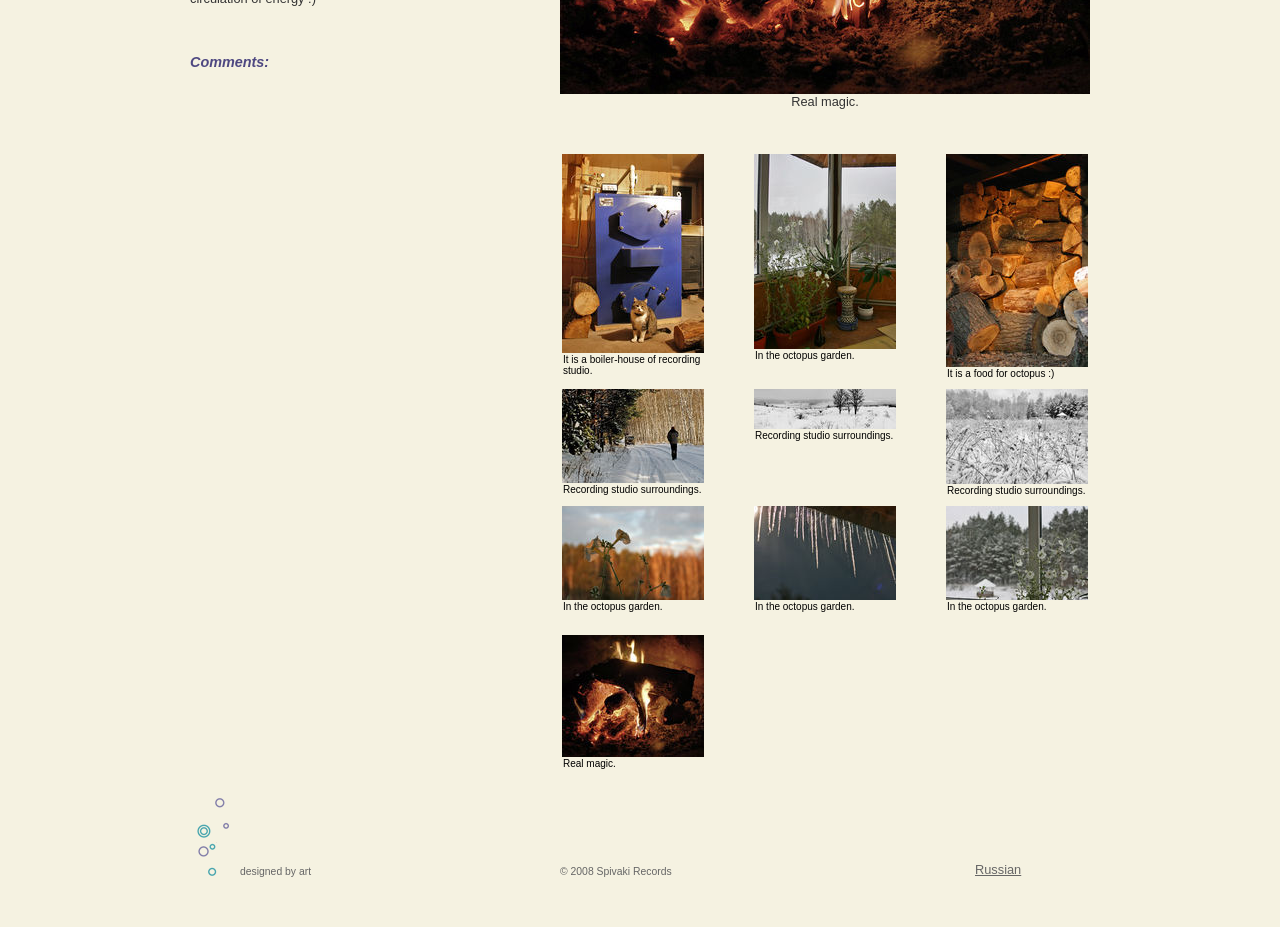Locate the bounding box for the described UI element: "parent_node: Recording studio surroundings.". Ensure the coordinates are four float numbers between 0 and 1, formatted as [left, top, right, bottom].

[0.439, 0.508, 0.55, 0.524]